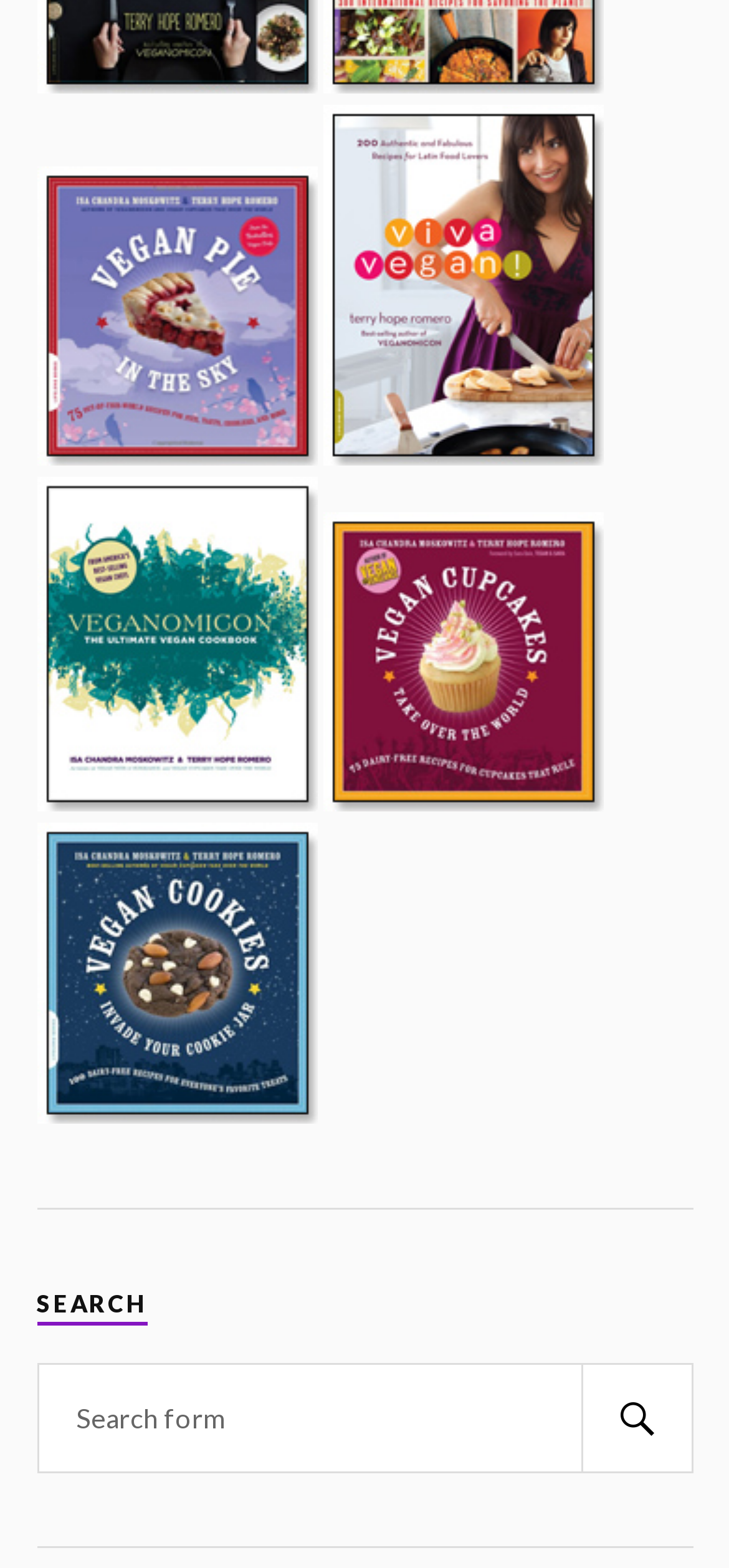Locate the bounding box coordinates of the clickable area needed to fulfill the instruction: "Click on Vegan Cupcake Takeover the World".

[0.442, 0.498, 0.827, 0.521]